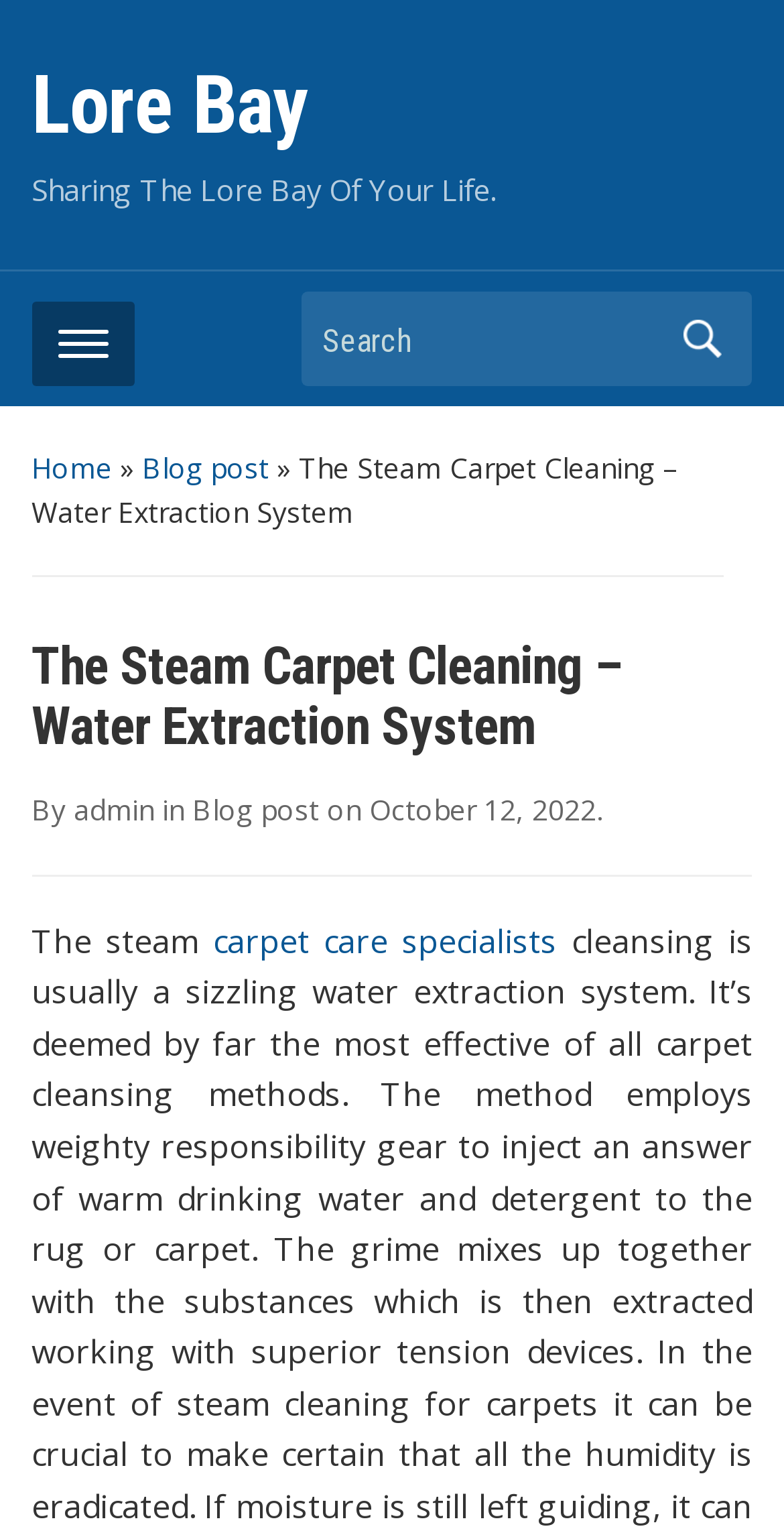Please specify the bounding box coordinates of the area that should be clicked to accomplish the following instruction: "Search for something". The coordinates should consist of four float numbers between 0 and 1, i.e., [left, top, right, bottom].

[0.386, 0.196, 0.847, 0.247]